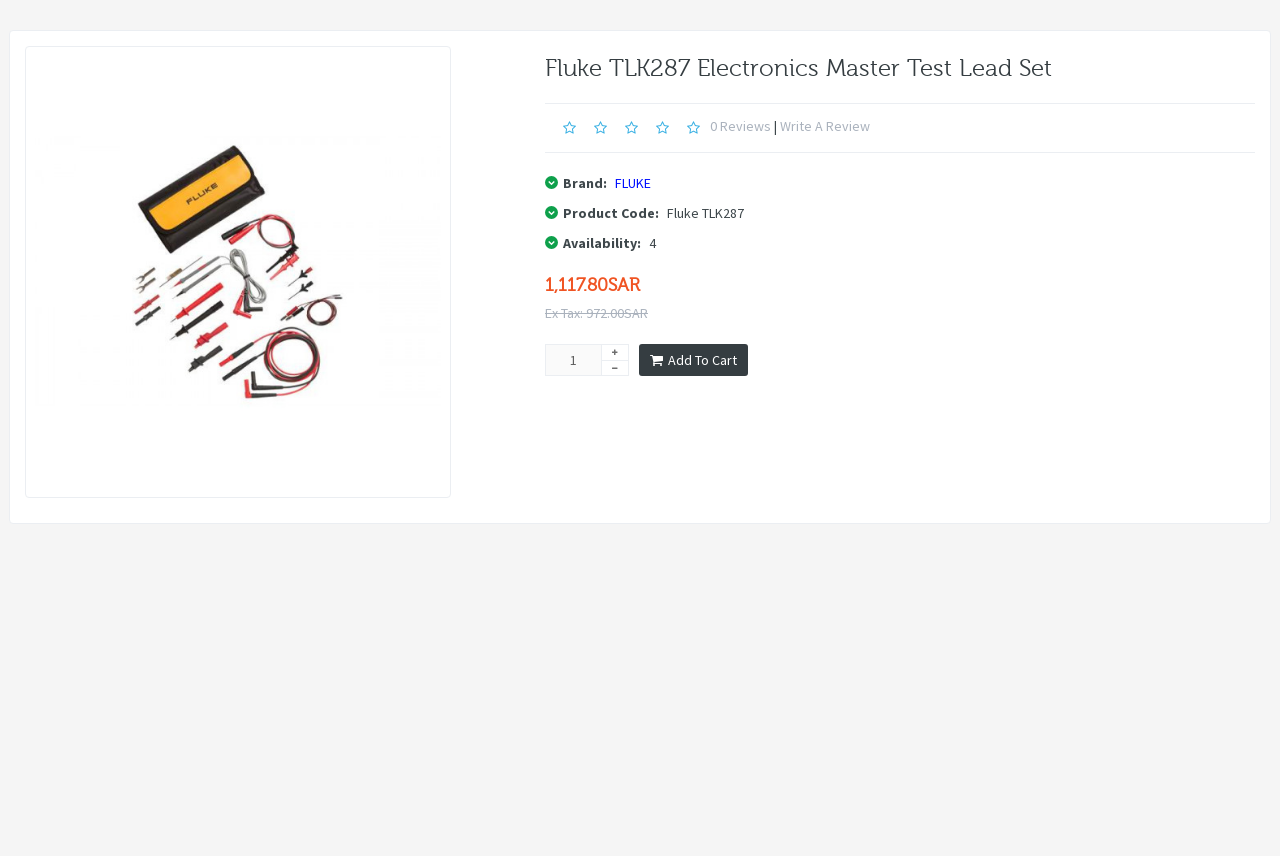What is the product code of the item?
Based on the screenshot, respond with a single word or phrase.

Fluke TLK287